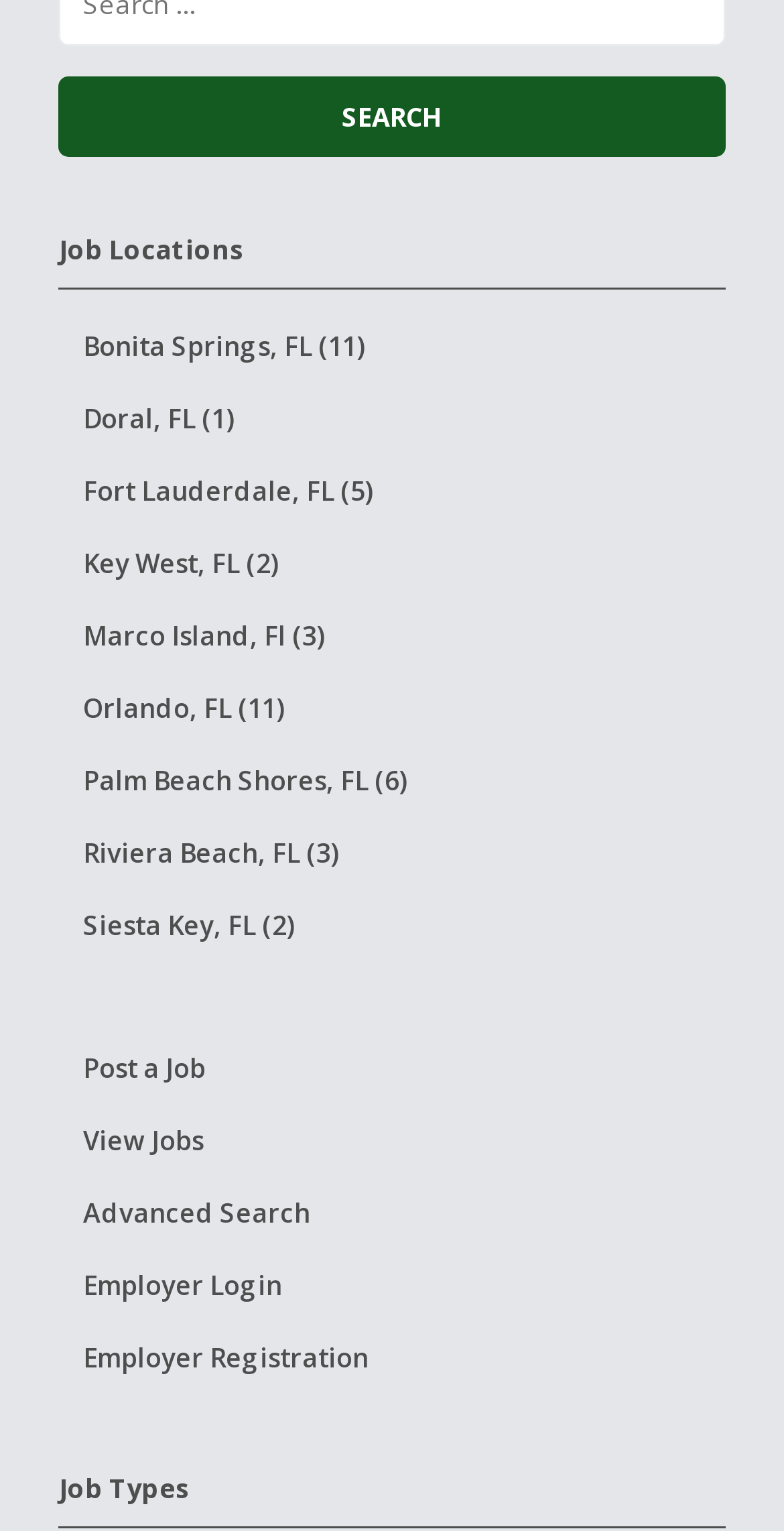Indicate the bounding box coordinates of the element that needs to be clicked to satisfy the following instruction: "Login as an employer". The coordinates should be four float numbers between 0 and 1, i.e., [left, top, right, bottom].

[0.075, 0.817, 0.925, 0.864]